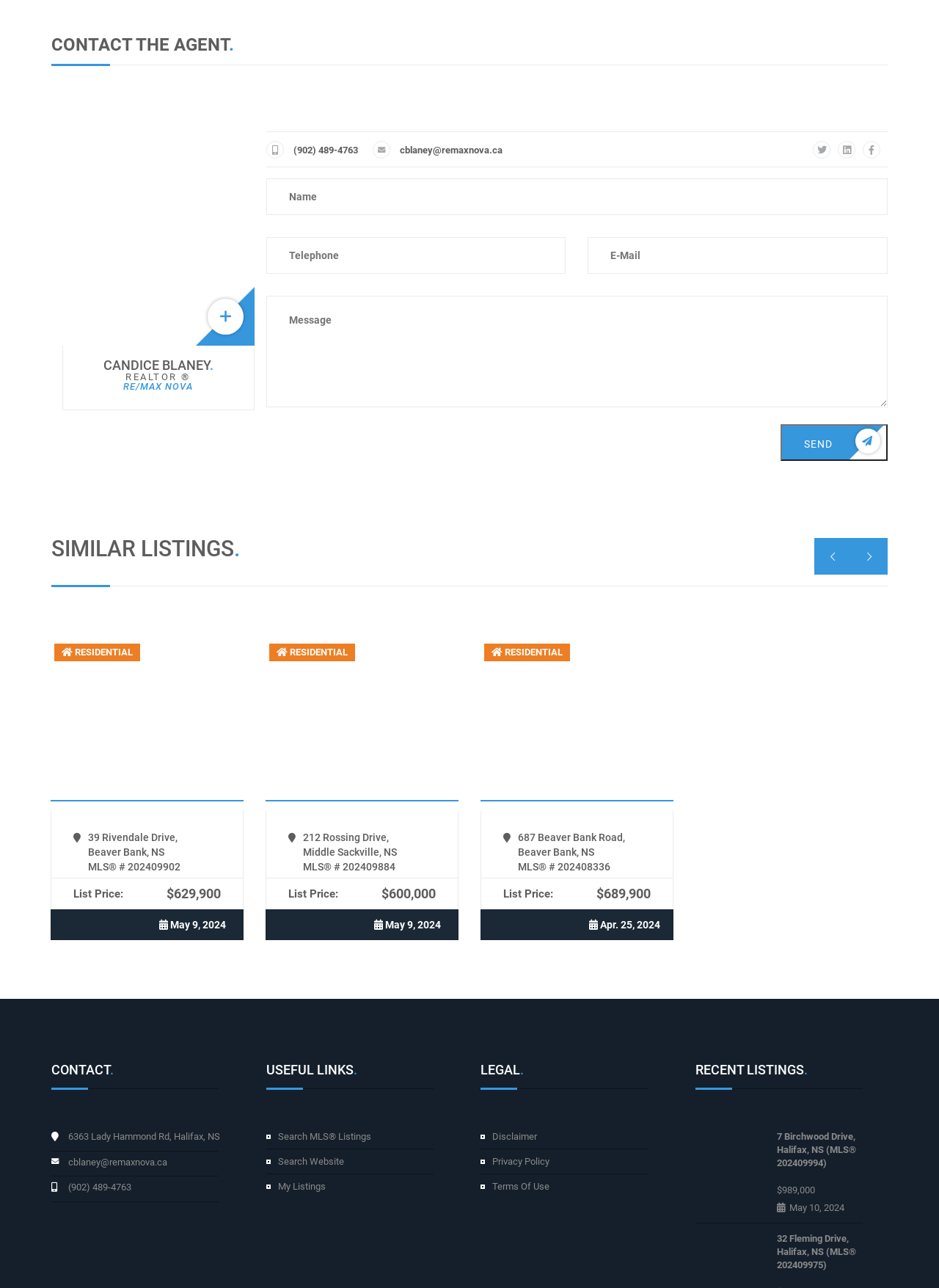What is the contact email of the agent?
Give a single word or phrase as your answer by examining the image.

cblaney@remaxnova.ca